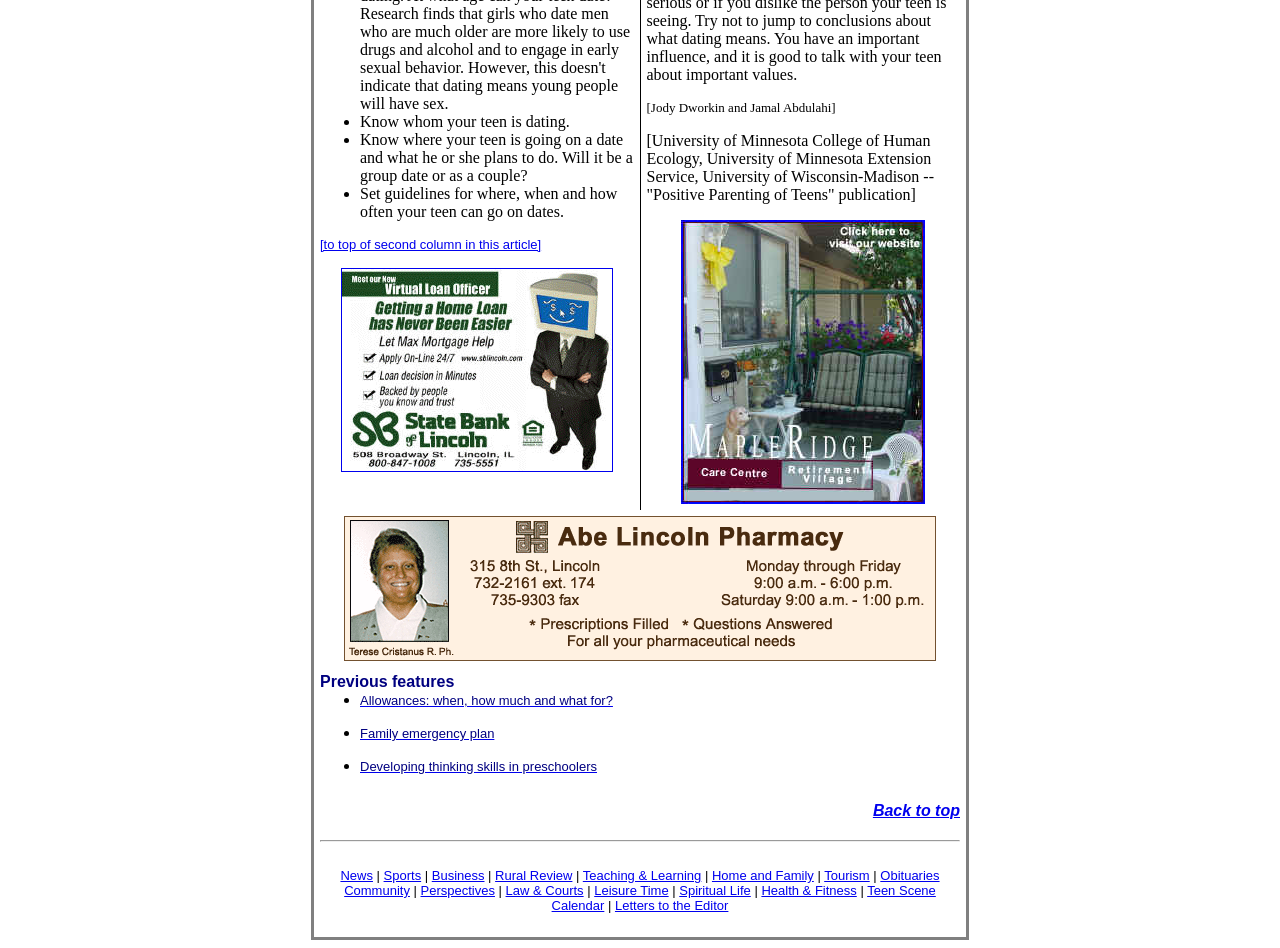Find the bounding box coordinates of the UI element according to this description: "Rural Review".

[0.387, 0.916, 0.447, 0.931]